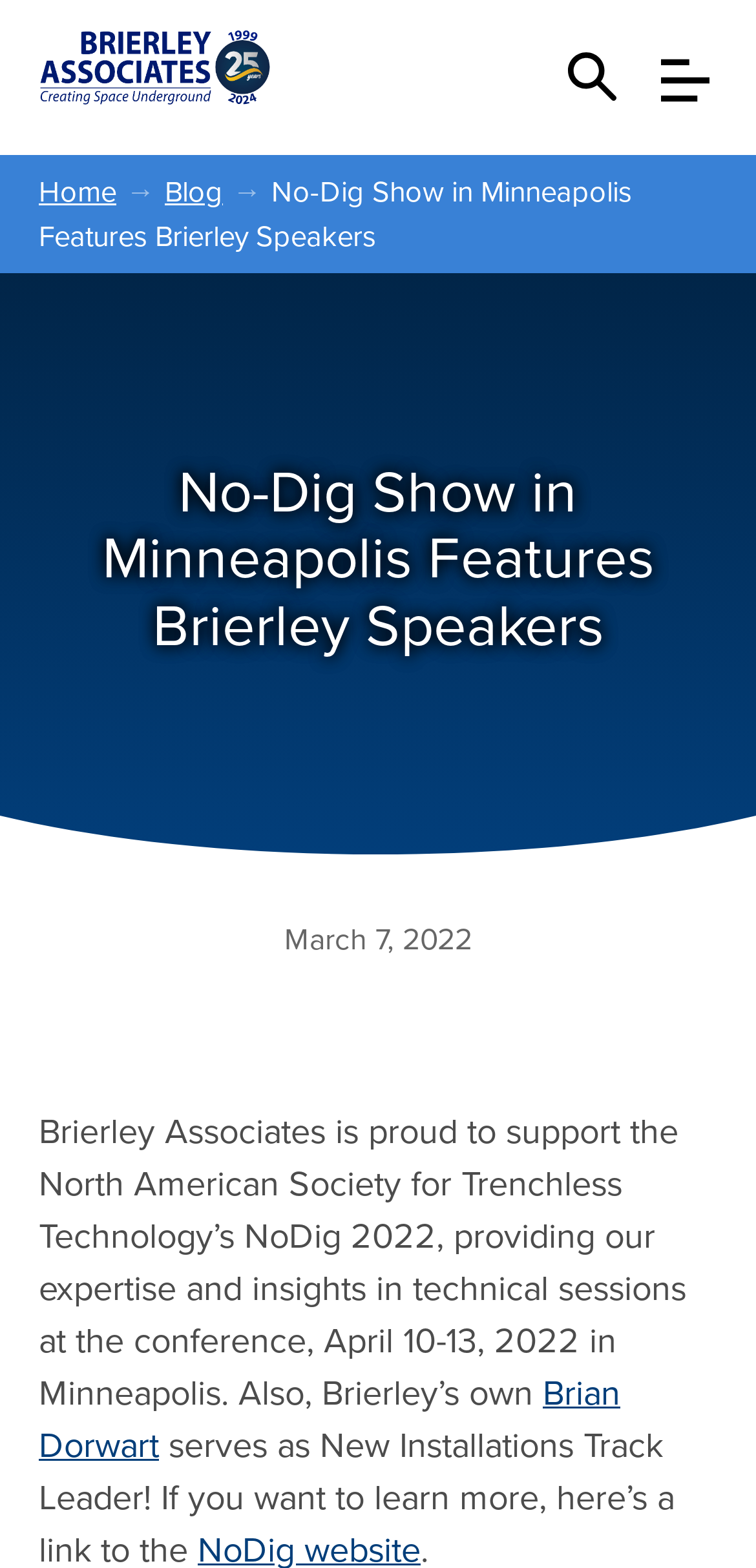Respond to the question below with a concise word or phrase:
What is the company name mentioned in the webpage?

Brierley Associates